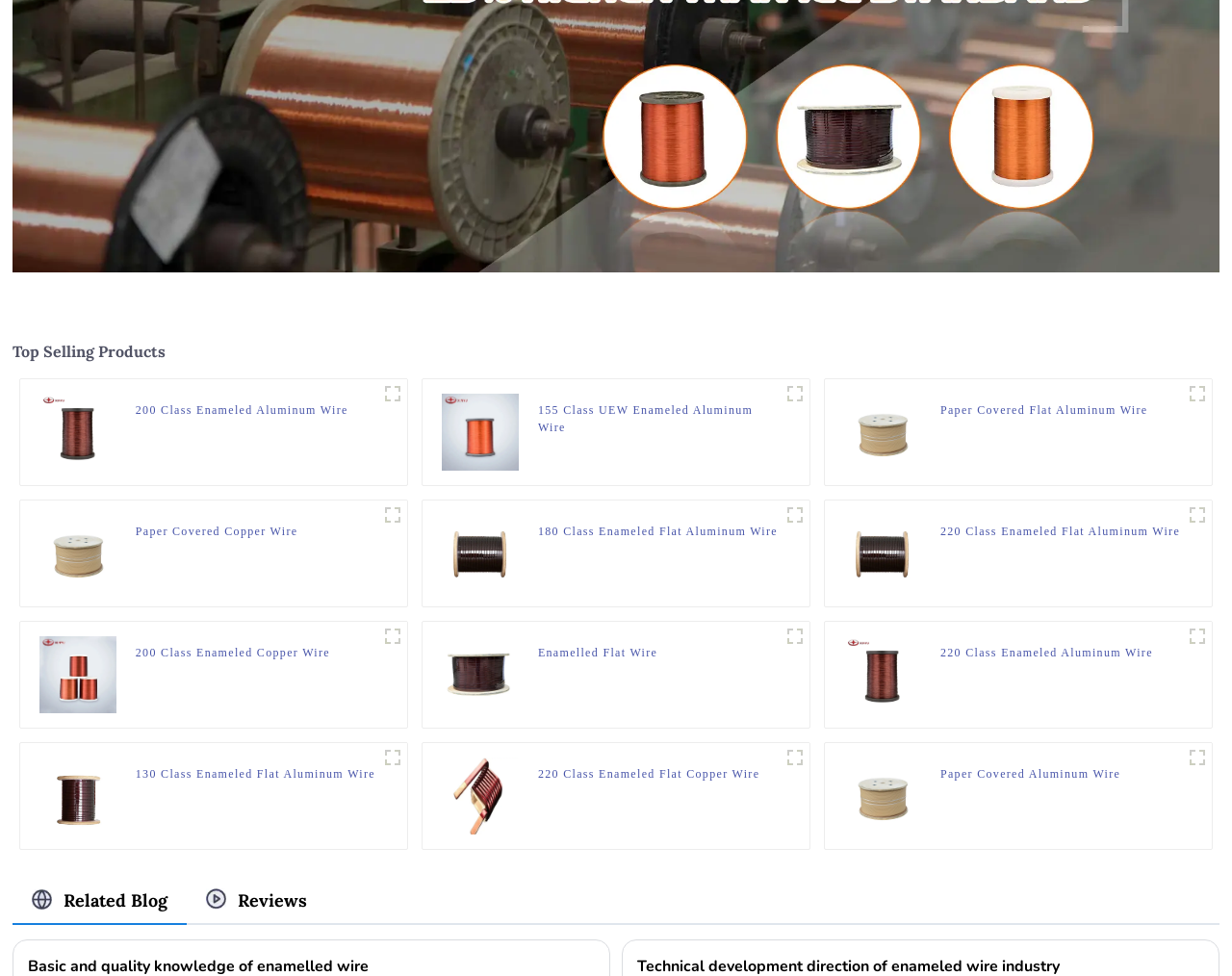Locate the bounding box coordinates of the clickable region to complete the following instruction: "Learn about '130 Class Enameled Flat Aluminum Wire'."

[0.11, 0.784, 0.305, 0.82]